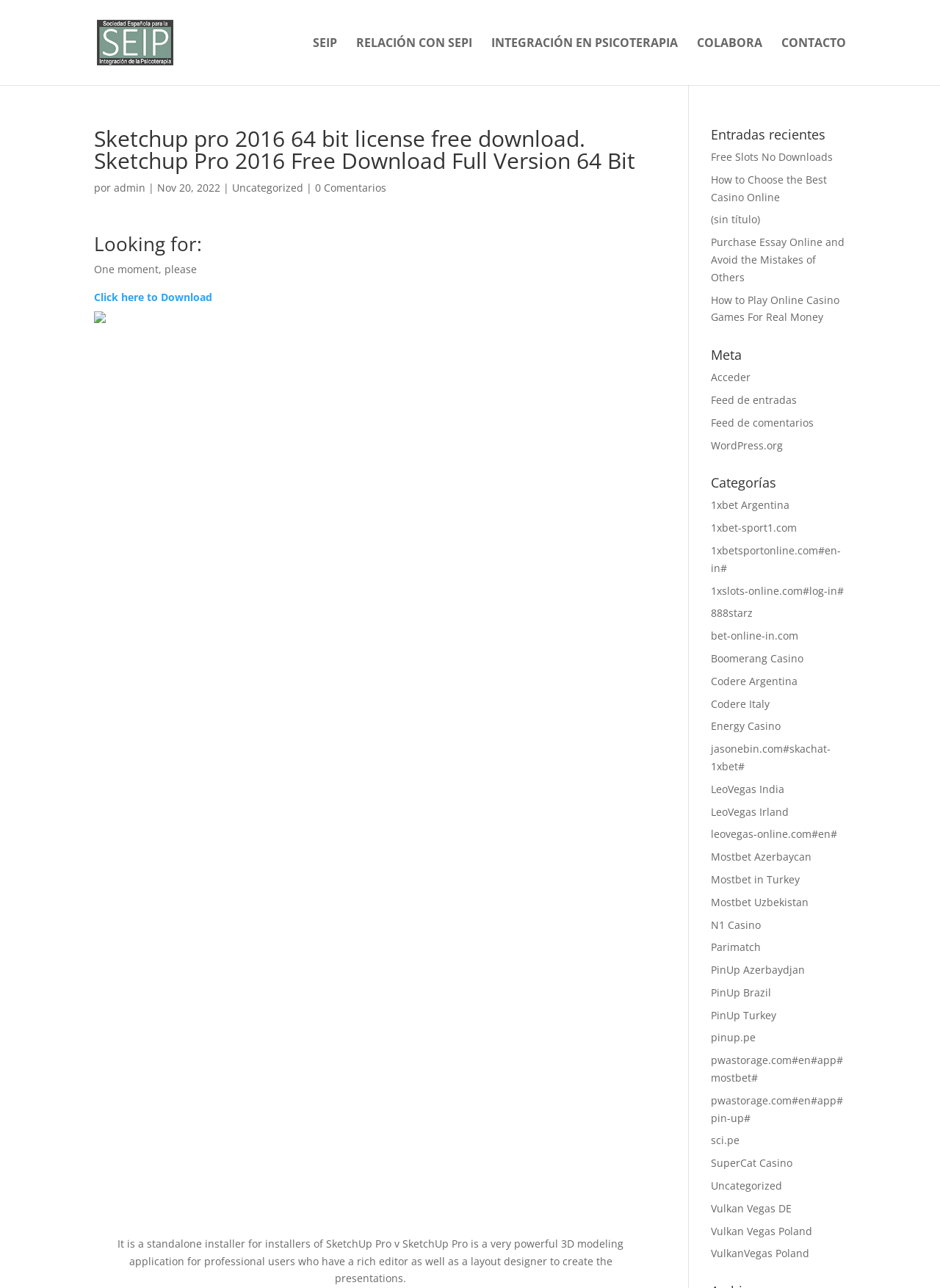Answer the question with a single word or phrase: 
What is the name of the 3D modeling application?

SketchUp Pro